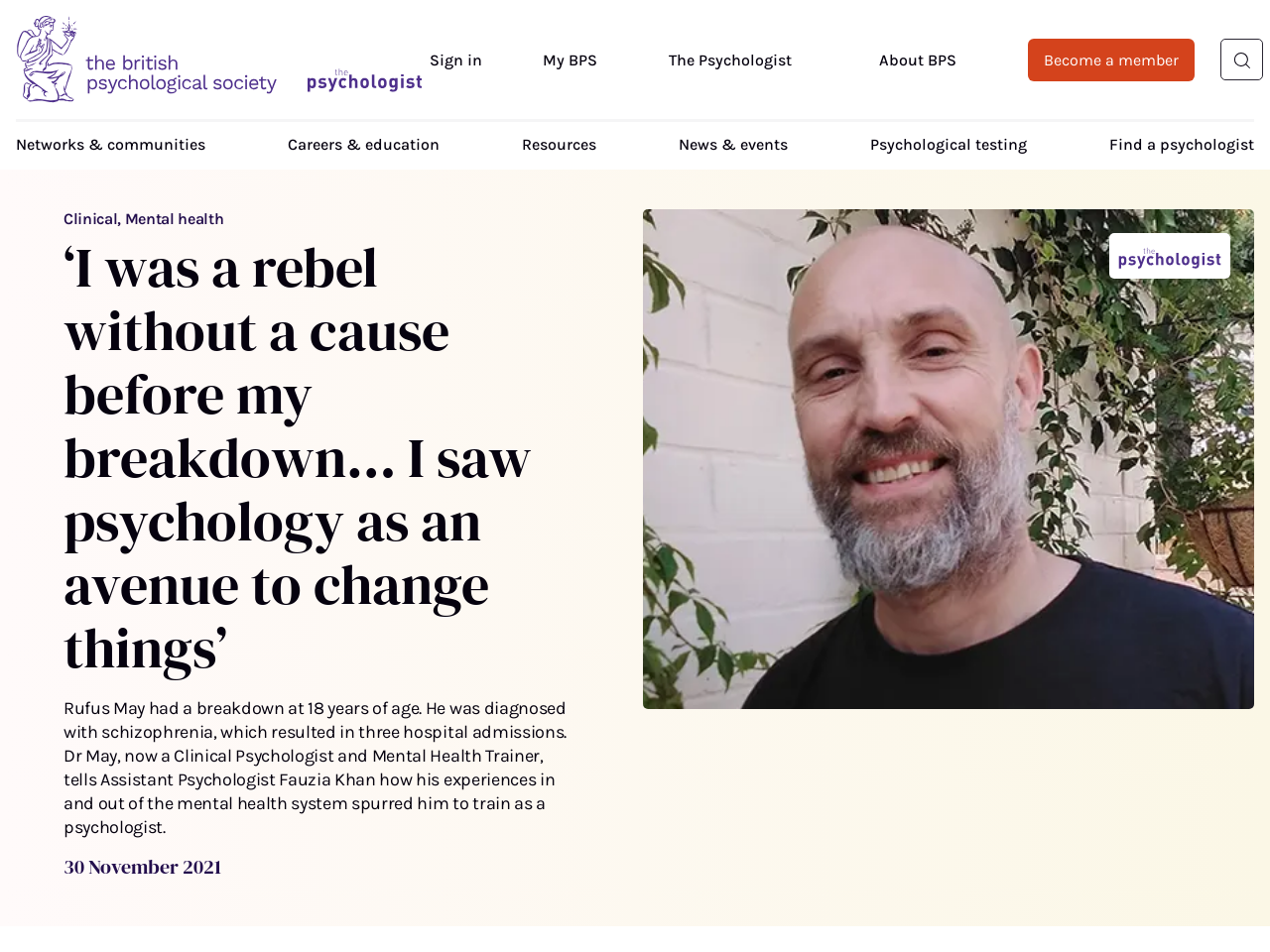Please find the bounding box coordinates of the clickable region needed to complete the following instruction: "Find a psychologist". The bounding box coordinates must consist of four float numbers between 0 and 1, i.e., [left, top, right, bottom].

[0.861, 0.125, 1.0, 0.178]